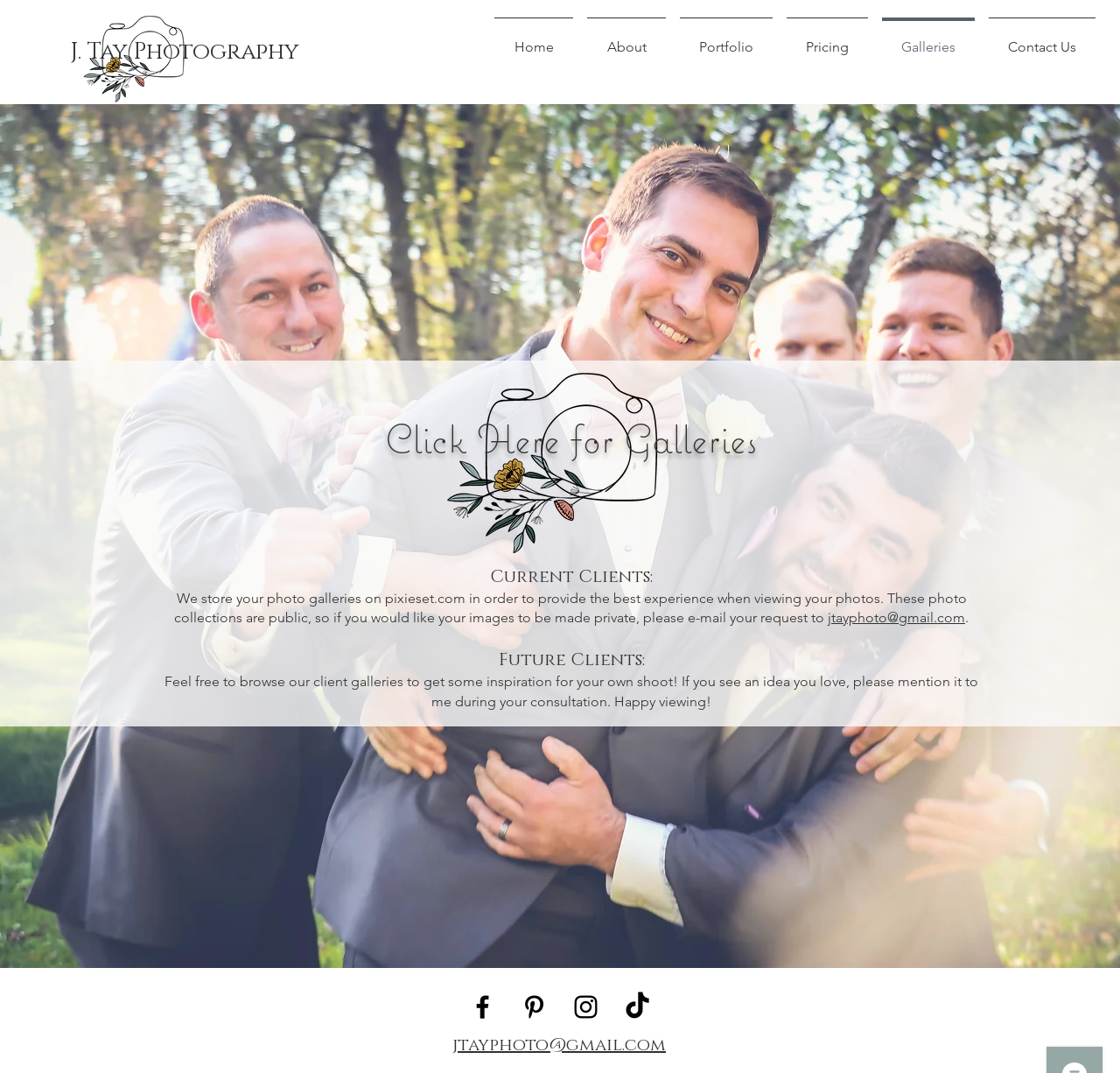Please locate the clickable area by providing the bounding box coordinates to follow this instruction: "Check Facebook".

[0.417, 0.924, 0.445, 0.953]